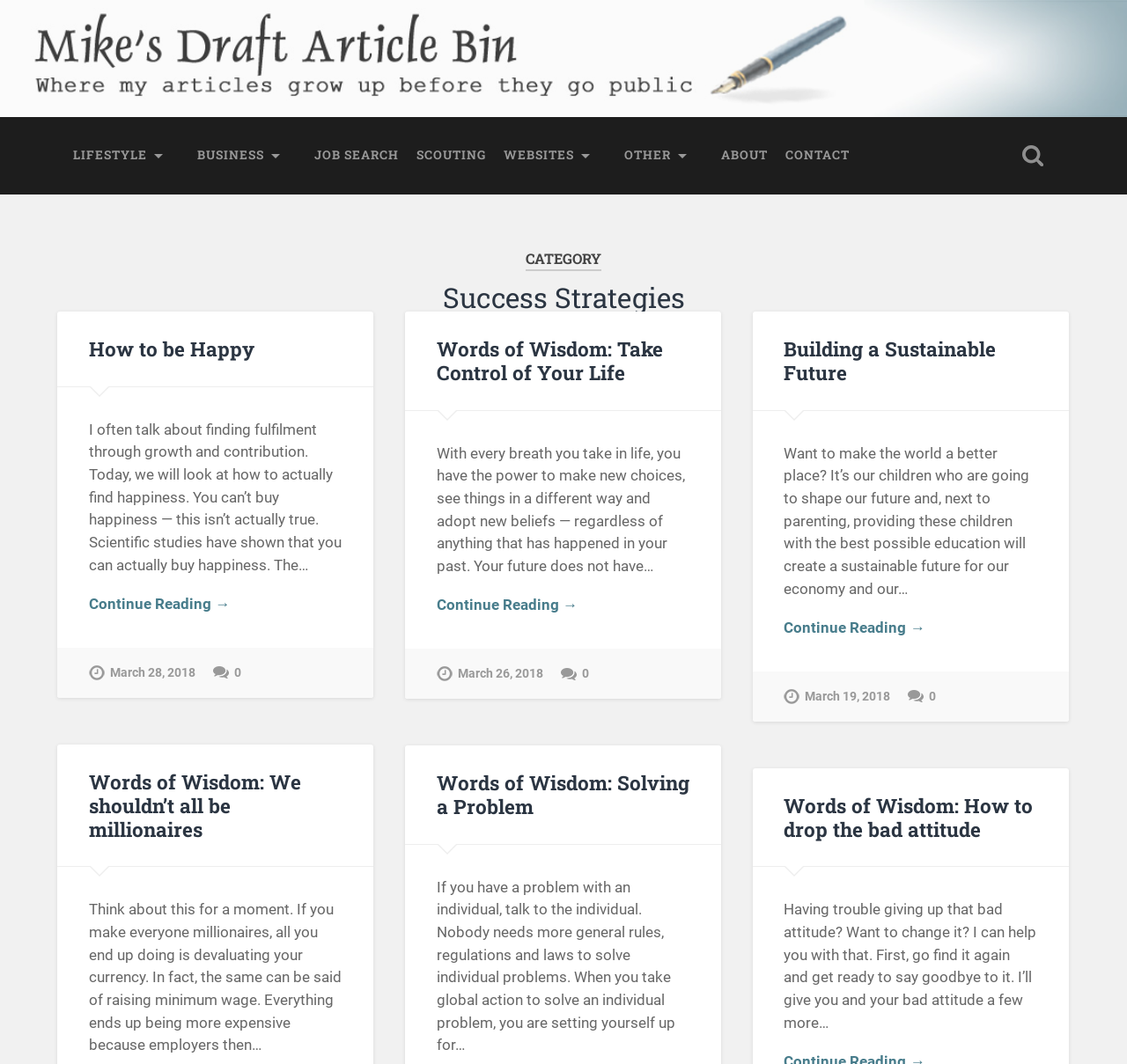Find the bounding box coordinates for the element described here: "Mike's Draft Article Bin".

[0.057, 0.008, 0.943, 0.067]